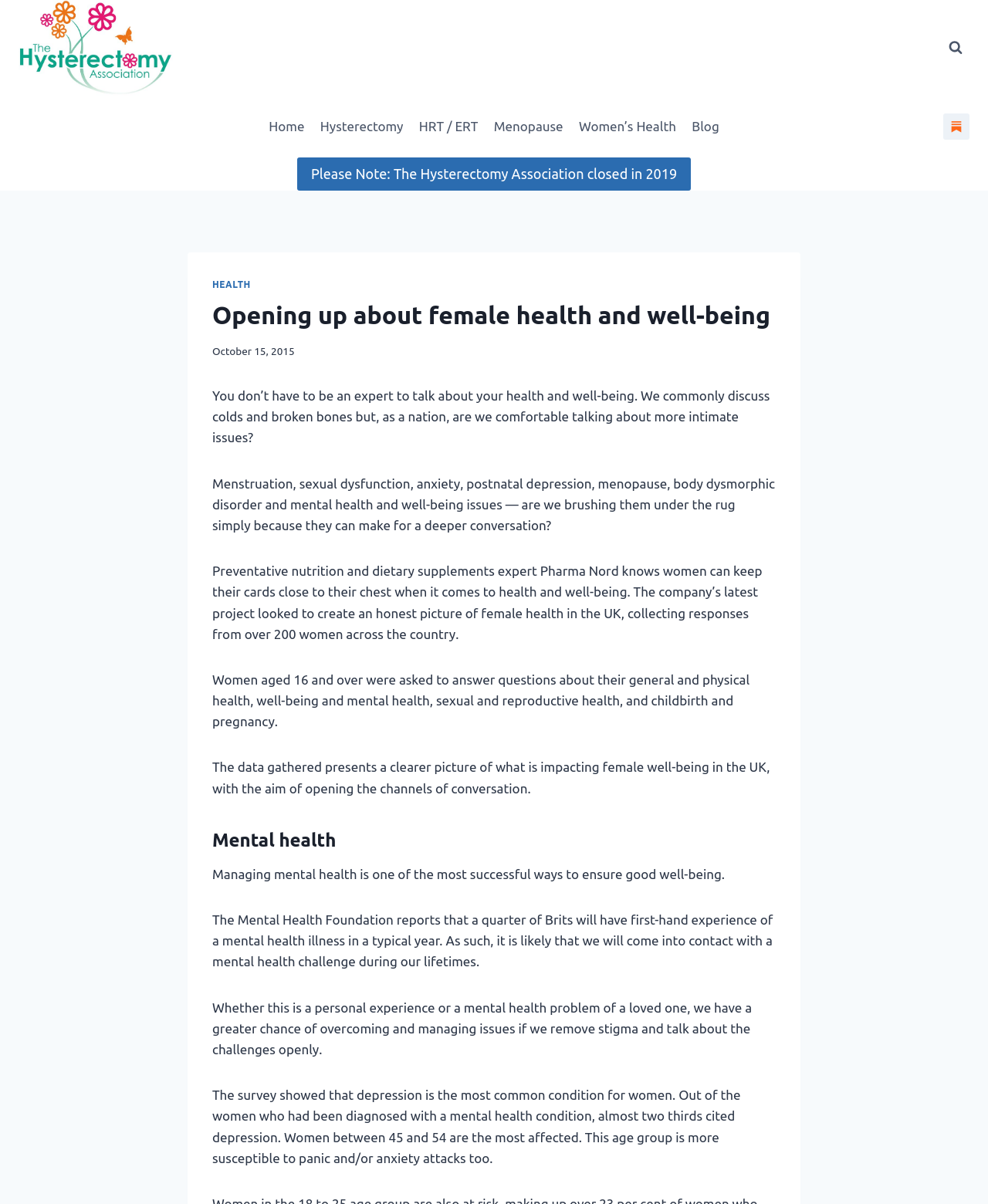Generate a thorough caption detailing the webpage content.

The webpage is about the Hysterectomy Association, focusing on female health and well-being. At the top left, there is a link and an image with the organization's name. On the top right, there is a button to view a search form and a link to Substack. 

Below the top section, there is a primary navigation menu with links to different sections, including Home, Hysterectomy, HRT/ERT, Menopause, Women's Health, and Blog. 

The main content of the page is an article about opening up about female health and well-being. The article starts with a heading and a time stamp, indicating that it was published on October 15, 2015. The article discusses how people are not comfortable talking about intimate health issues, such as menstruation, sexual dysfunction, and mental health. 

The article then mentions a project by Pharma Nord, which collected responses from over 200 women across the country to create an honest picture of female health in the UK. The project looked at various aspects of women's health, including general and physical health, well-being, mental health, sexual and reproductive health, and childbirth and pregnancy. 

The article highlights the importance of managing mental health, citing statistics from the Mental Health Foundation. It also discusses the survey's findings, including that depression is the most common condition for women, and that women between 45 and 54 are the most affected.